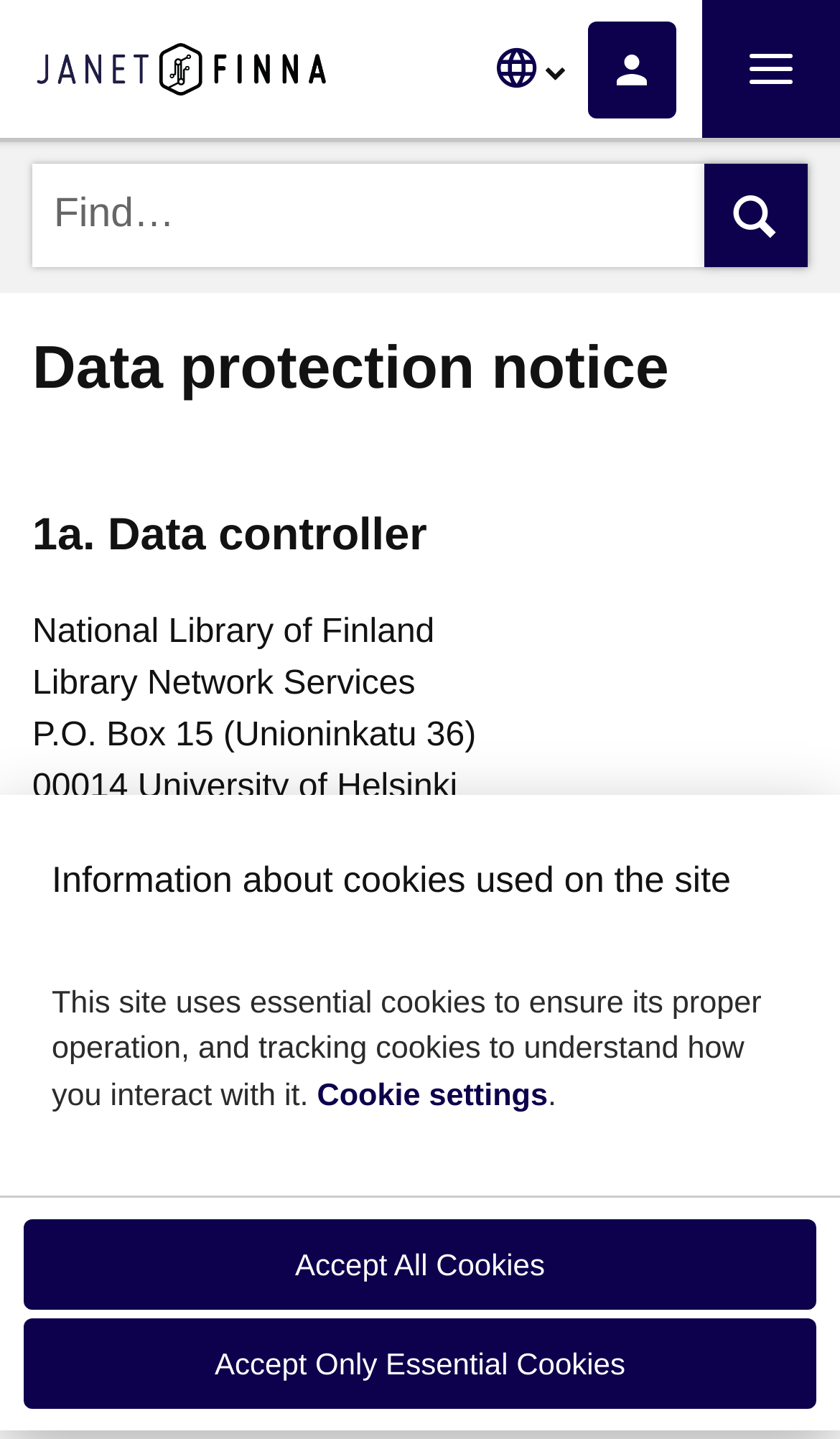Pinpoint the bounding box coordinates of the clickable area necessary to execute the following instruction: "Change language". The coordinates should be given as four float numbers between 0 and 1, namely [left, top, right, bottom].

[0.566, 0.024, 0.7, 0.075]